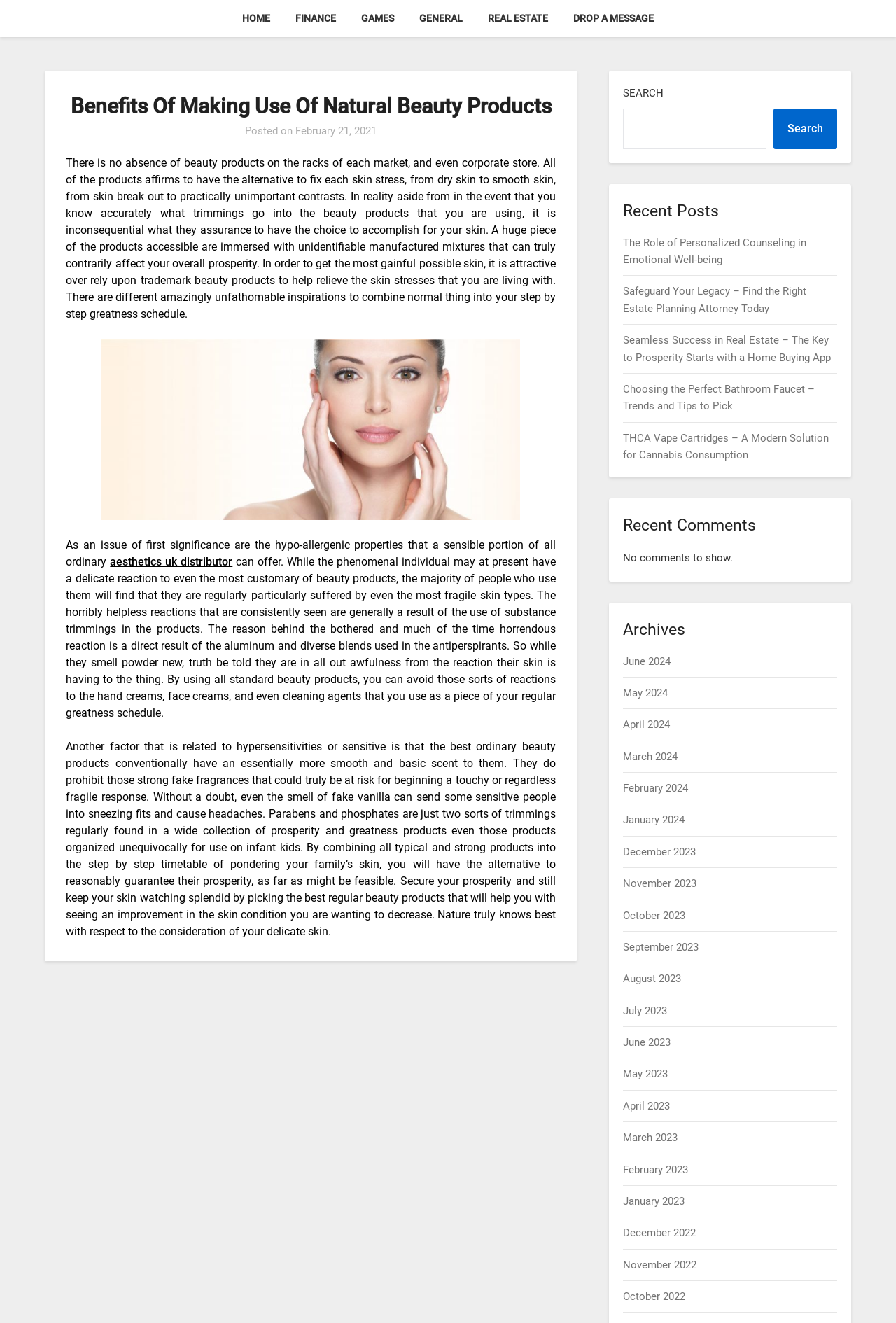Use one word or a short phrase to answer the question provided: 
What is located at the top right corner of the webpage?

Search box